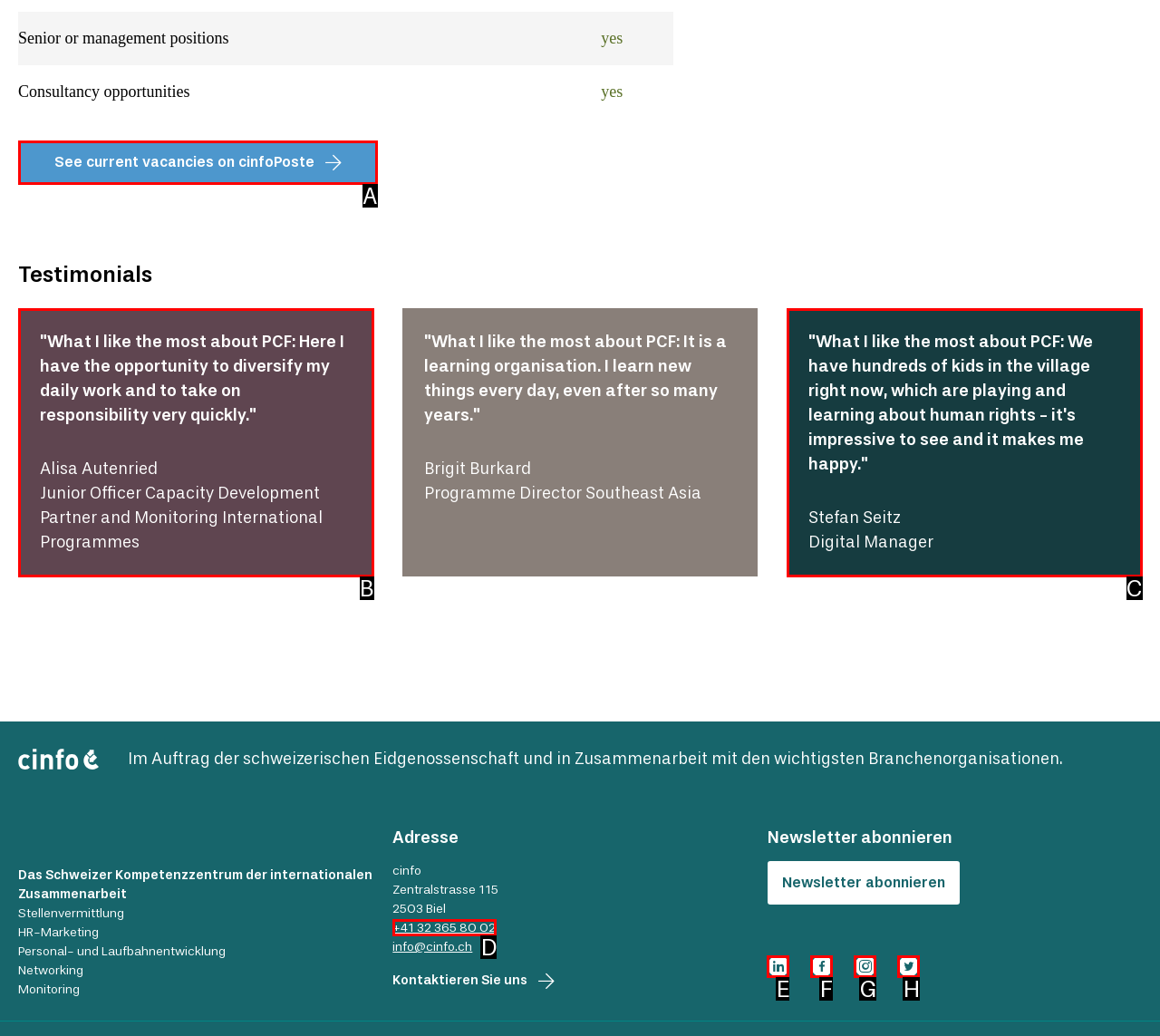Identify the HTML element to select in order to accomplish the following task: Contact cinfo
Reply with the letter of the chosen option from the given choices directly.

D